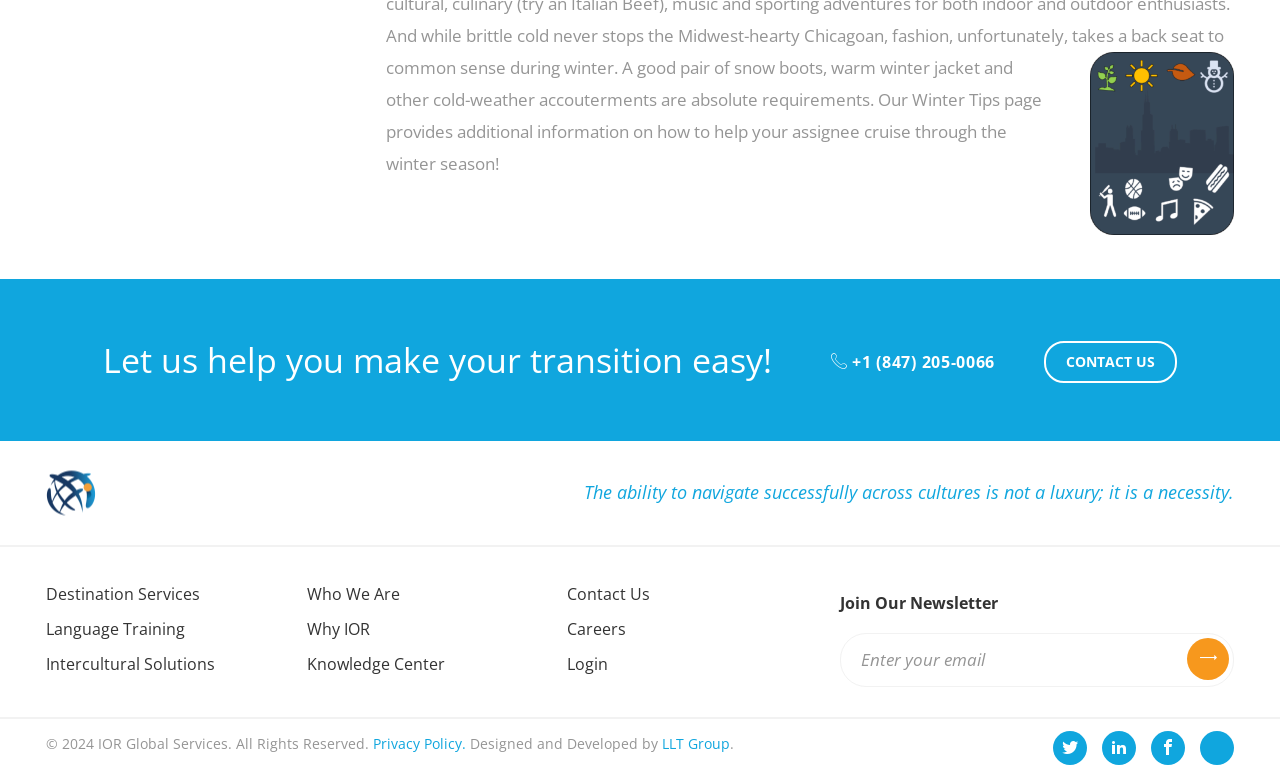Locate the UI element described by parent_node: Join Our Newsletter in the provided webpage screenshot. Return the bounding box coordinates in the format (top-left x, top-left y, bottom-right x, bottom-right y), ensuring all values are between 0 and 1.

[0.927, 0.821, 0.96, 0.875]